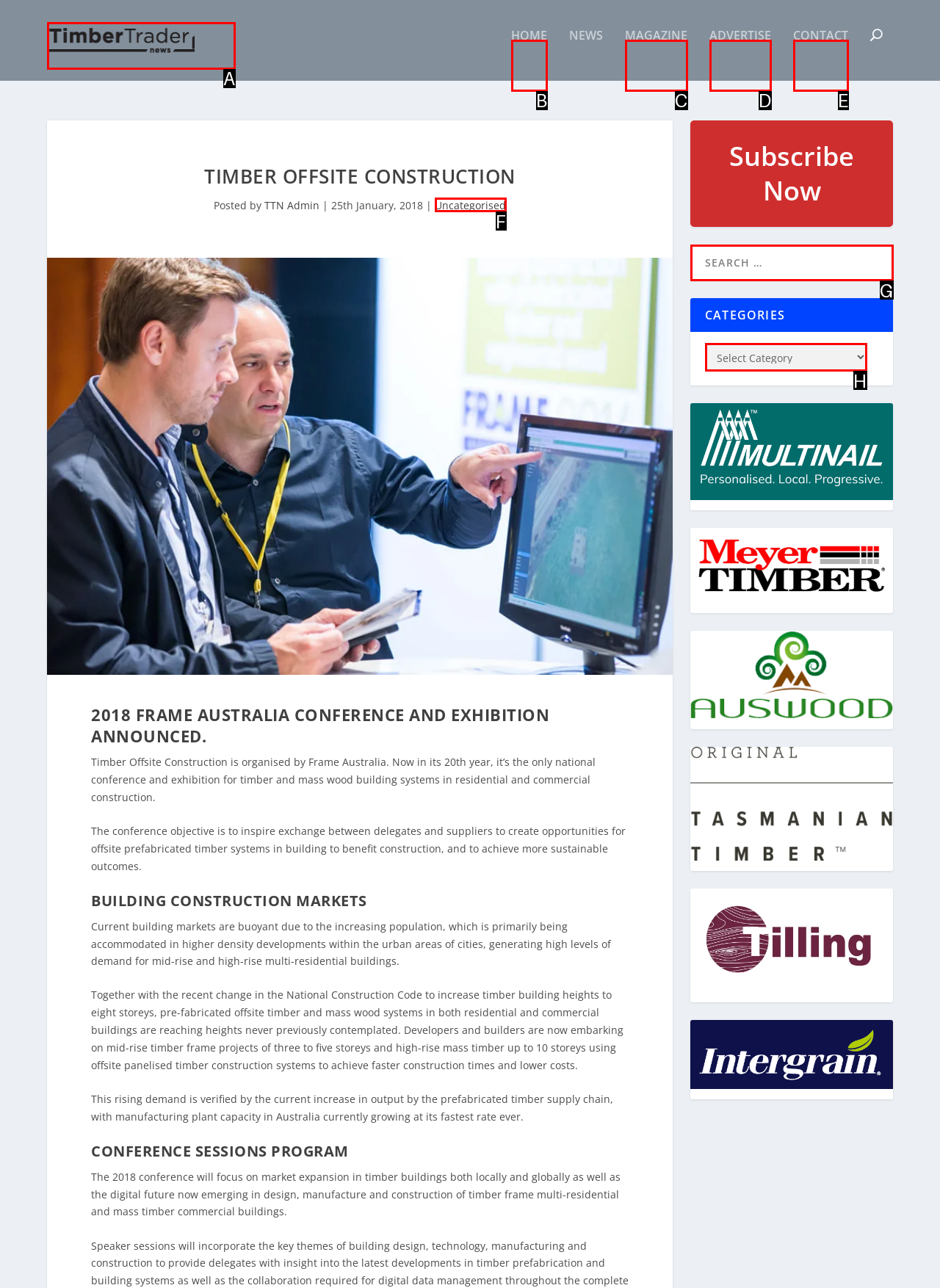Choose the HTML element that aligns with the description: Home. Indicate your choice by stating the letter.

B